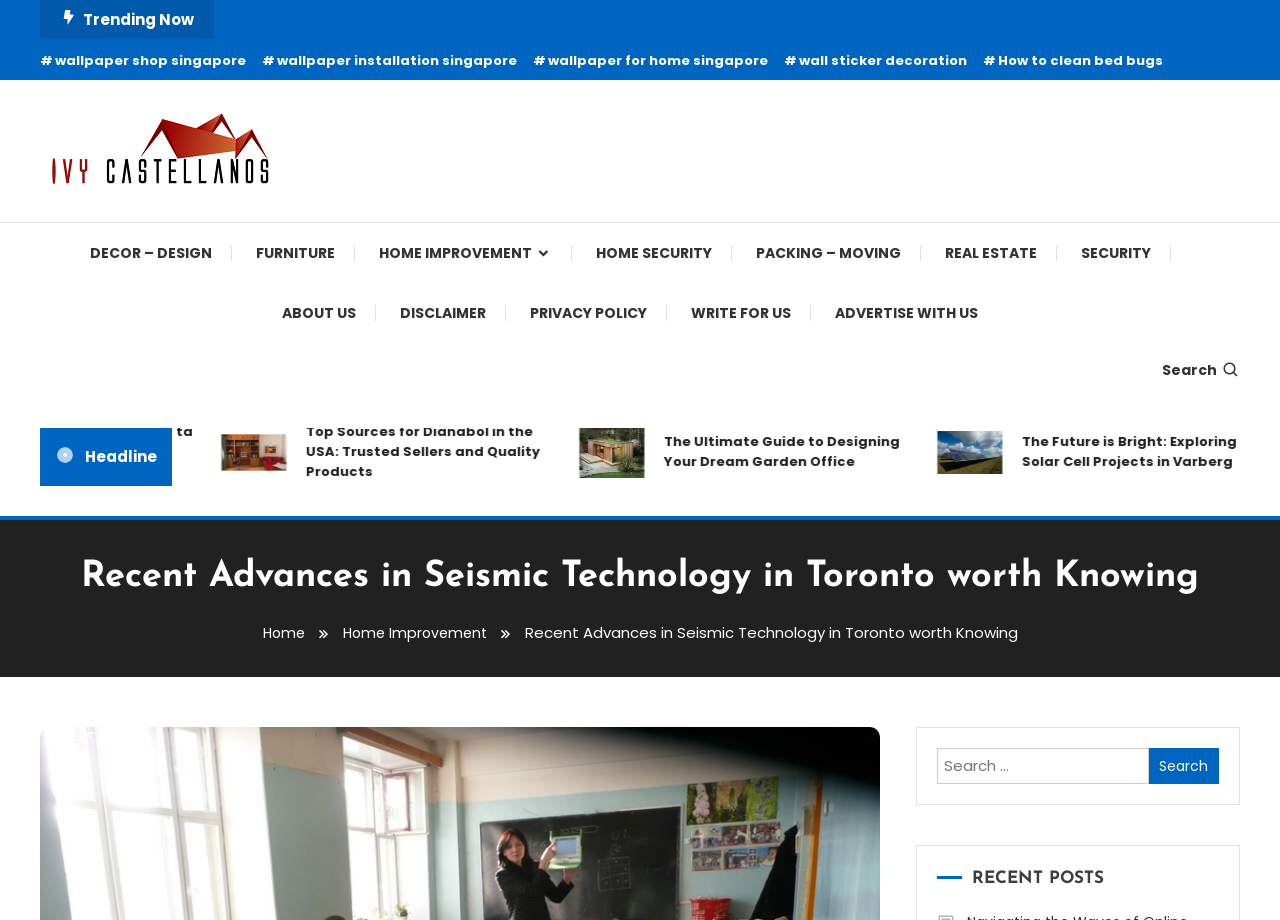Based on the visual content of the image, answer the question thoroughly: What is the category of the blog?

I determined the category of the blog by looking at the navigation menu, where I found the link 'Home Improvement' under the 'Breadcrumbs' section, which suggests that the current webpage is related to home improvement.